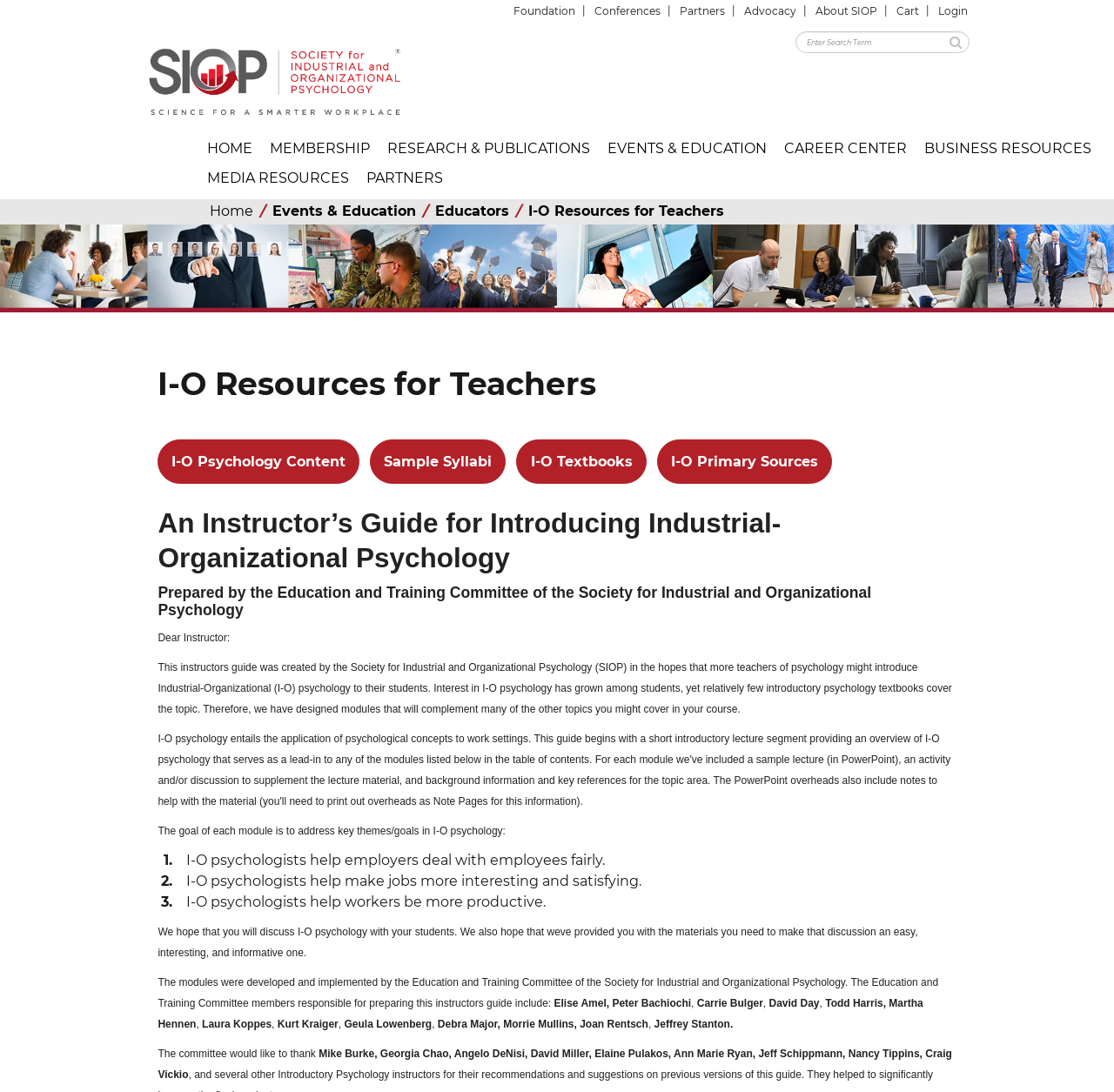Generate a comprehensive description of the webpage content.

The webpage is titled "I-O Resources for Teachers" and appears to be a resource page for educators. At the top of the page, there is a navigation menu with links to various sections, including "Foundation", "Conferences", "Partners", "Advocacy", "About SIOP", "Cart", and "Login". Below this menu, there is a logo for the Society for Industrial and Organizational Psychology, accompanied by a search bar and a "Search" button.

The main content of the page is divided into several sections. The first section is a heading that reads "I-O Resources for Teachers", followed by a brief introduction to the page's purpose. The next section is a list of links to various resources, including "I-O Psychology Content", "Sample Syllabi", "I-O Textbooks", and "I-O Primary Sources".

Below this list, there is a heading that reads "An Instructor’s Guide for Introducing Industrial-Organizational Psychology", followed by a brief description of the guide's purpose. The guide is divided into several modules, each addressing a key theme or goal in I-O psychology, such as helping employers deal with employees fairly, making jobs more interesting and satisfying, and helping workers be more productive.

The page also includes a list of committee members responsible for preparing the instructor's guide, along with their names and affiliations. At the bottom of the page, there is a list of acknowledgments, thanking various individuals for their contributions to the guide.

Throughout the page, there are several images, including a main header image and a logo for the Society for Industrial and Organizational Psychology. The page has a clean and organized layout, with clear headings and concise text.